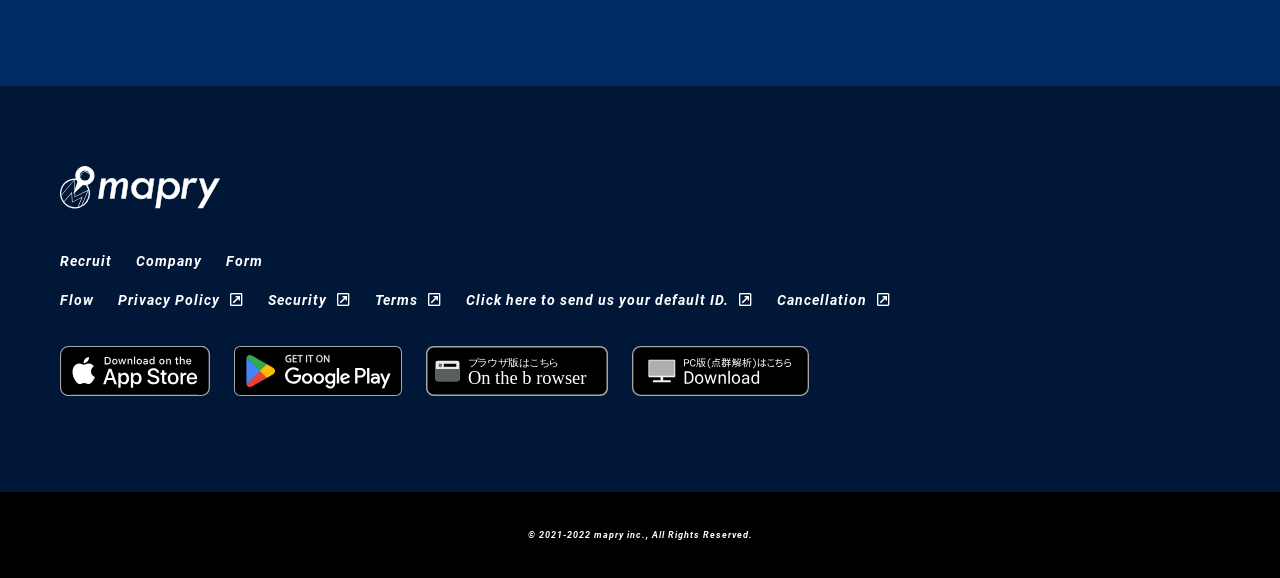Provide a single word or phrase to answer the given question: 
How many image links are there on the webpage?

5